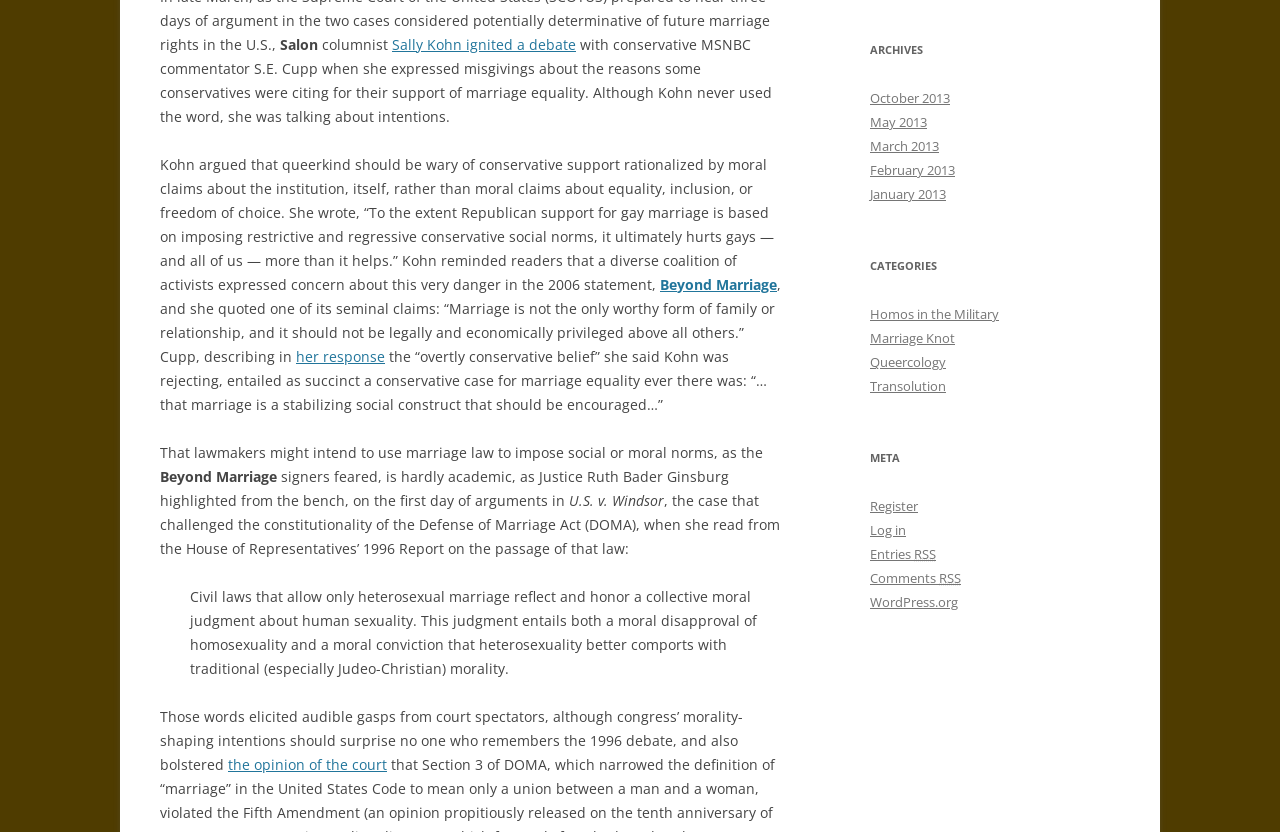Extract the bounding box coordinates for the UI element described as: "WriteRightNow!".

None